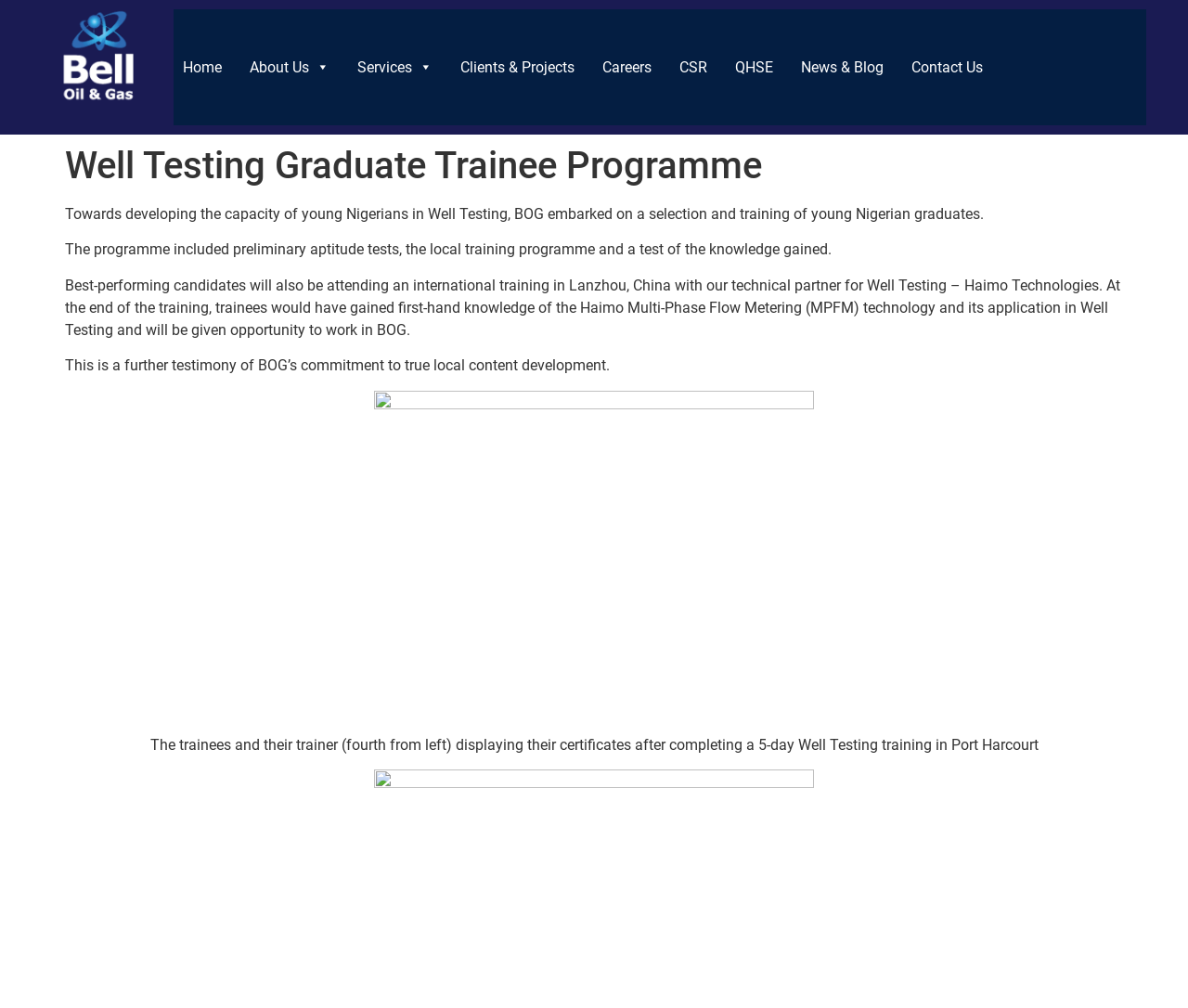What is the location of the international training for the best-performing candidates?
Please interpret the details in the image and answer the question thoroughly.

According to the webpage, the best-performing candidates will attend an international training in Lanzhou, China with Haimo Technologies, which is Bell Oil & Gas's technical partner for Well Testing.